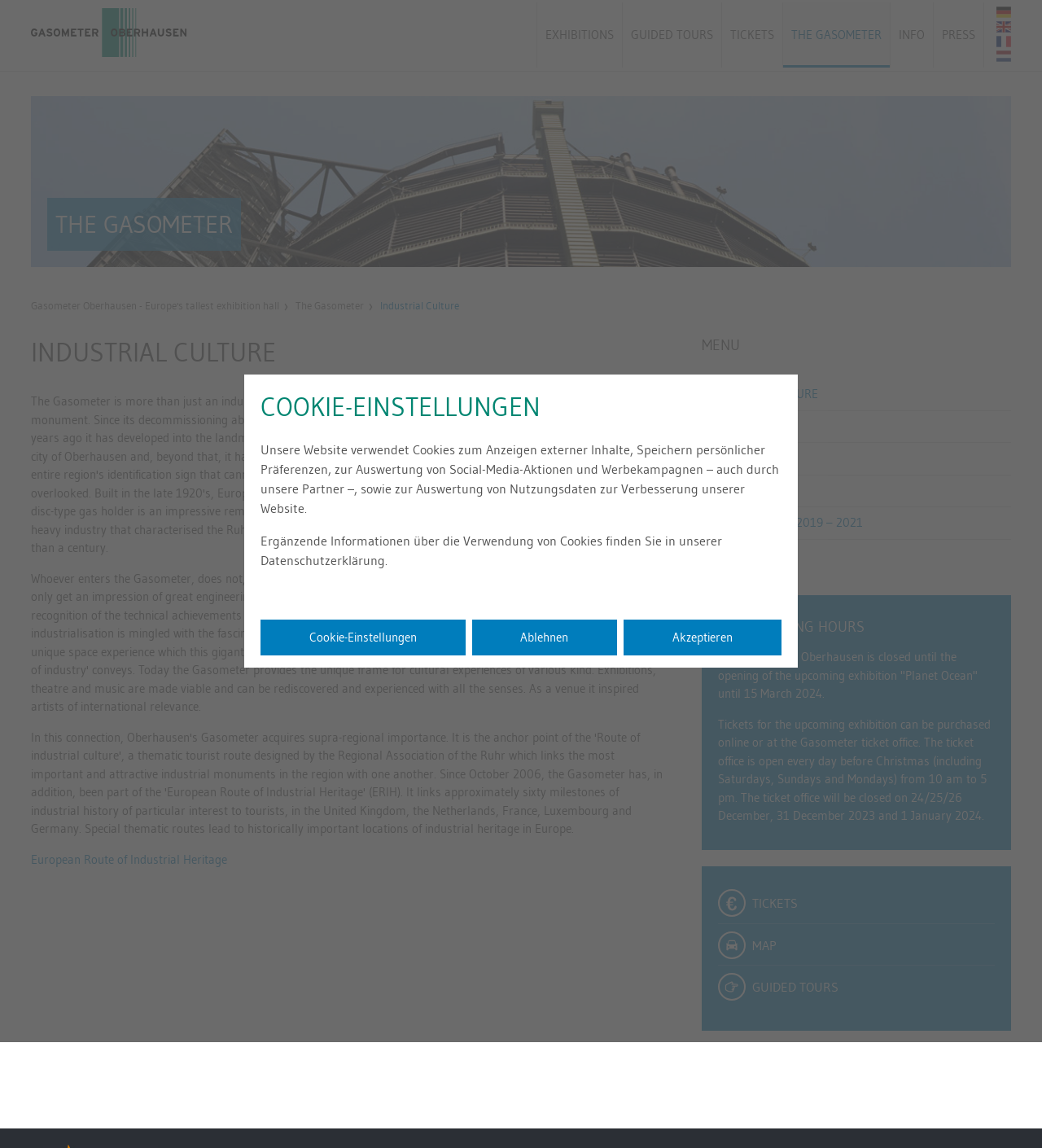Provide a short, one-word or phrase answer to the question below:
What is the name of the upcoming exhibition?

Planet Ocean